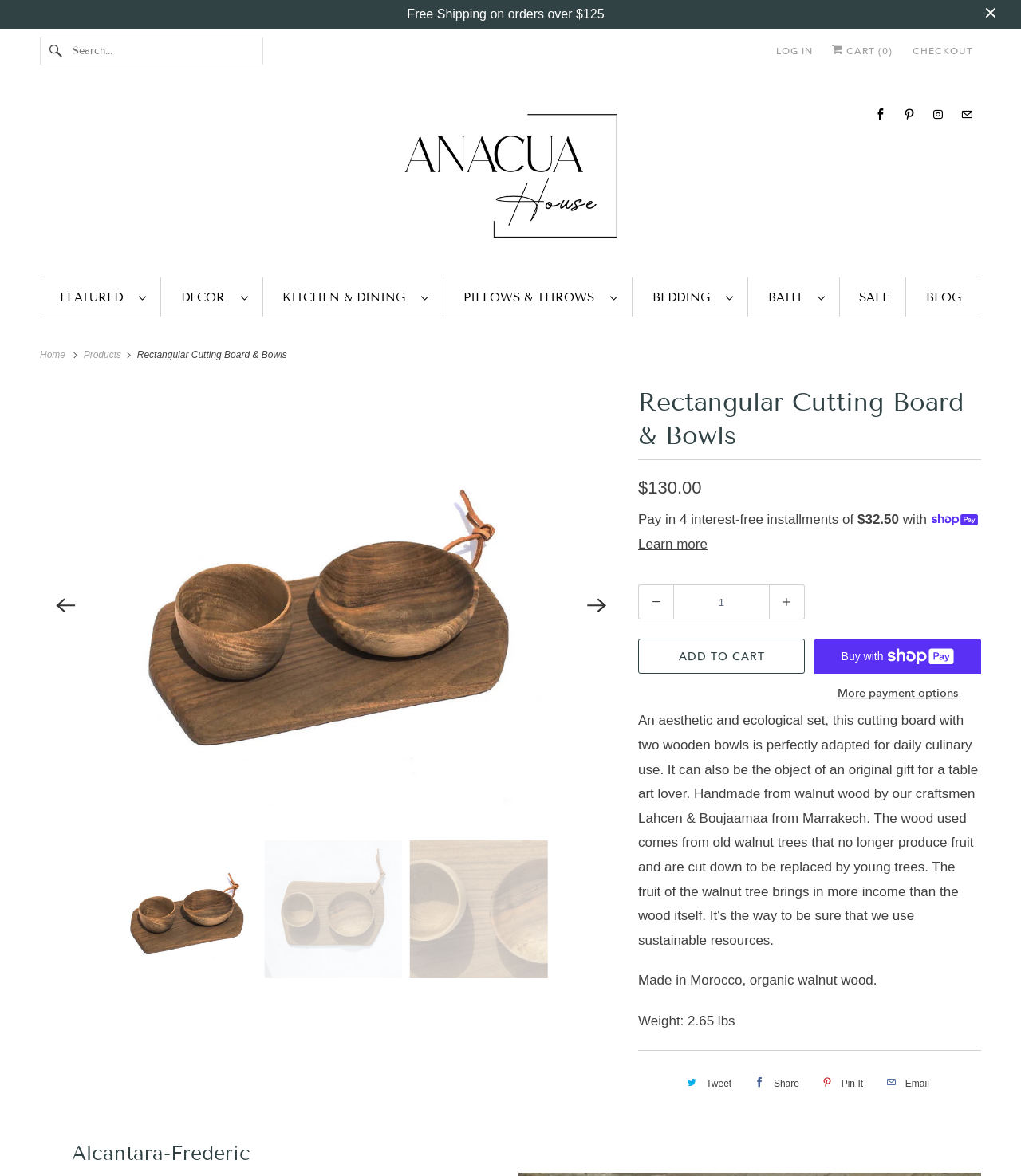What is the material of the Rectangular Cutting Board & Bowls?
Using the information from the image, answer the question thoroughly.

The material of the Rectangular Cutting Board & Bowls can be found in the product description section of the webpage. It is stated that the product is made of organic walnut wood, which is imported from Morocco.